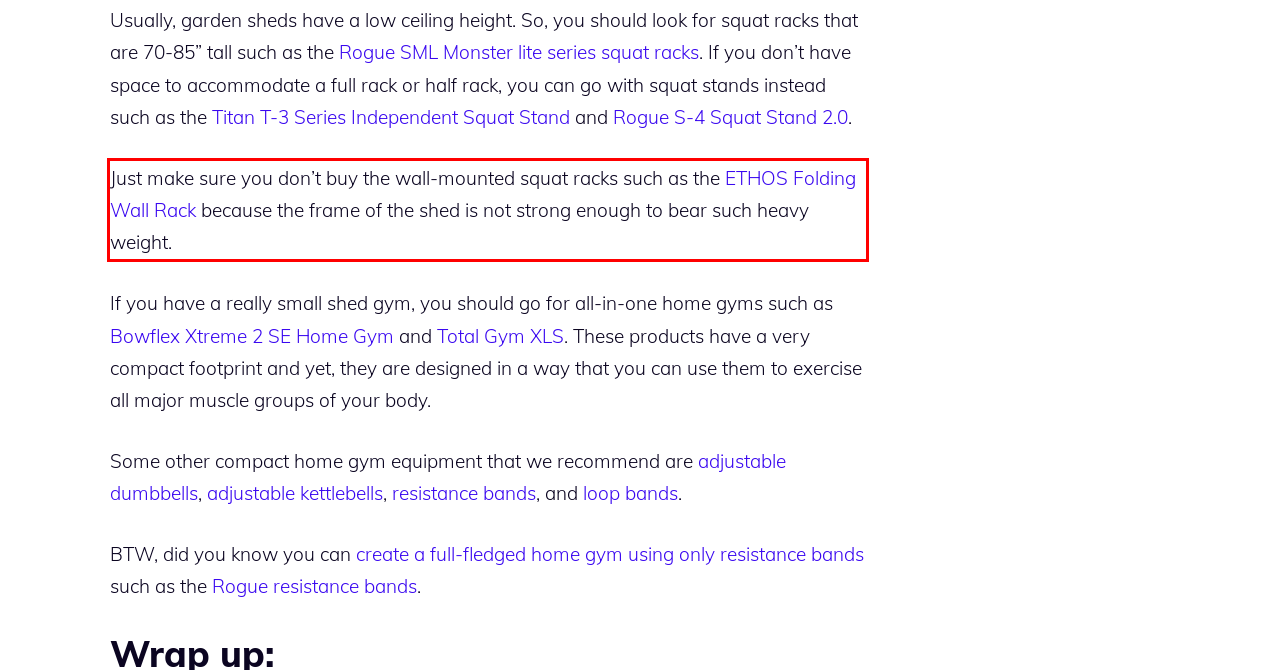With the provided screenshot of a webpage, locate the red bounding box and perform OCR to extract the text content inside it.

Just make sure you don’t buy the wall-mounted squat racks such as the ETHOS Folding Wall Rack because the frame of the shed is not strong enough to bear such heavy weight.